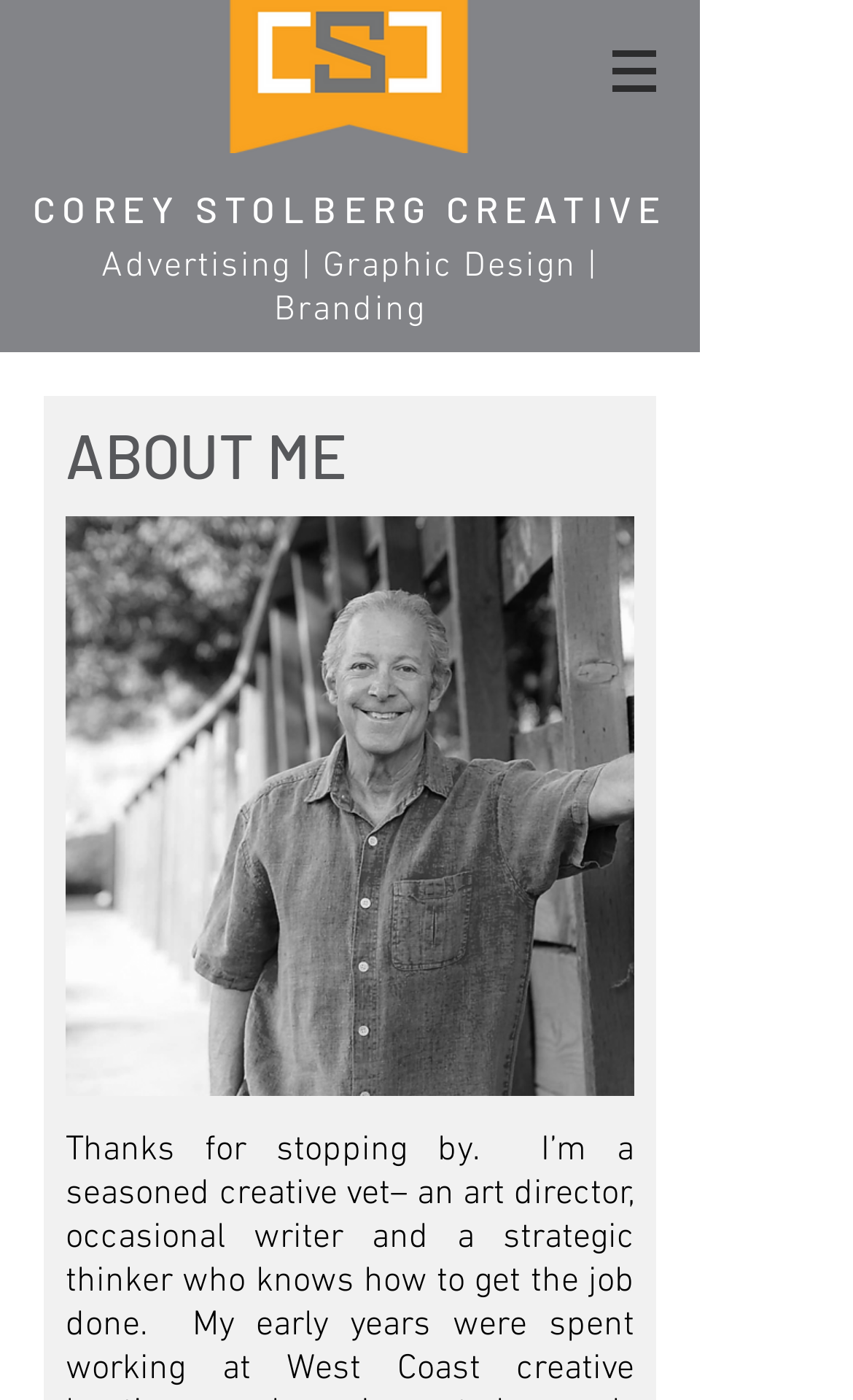Identify and extract the main heading from the webpage.

COREY STOLBERG CREATIVE